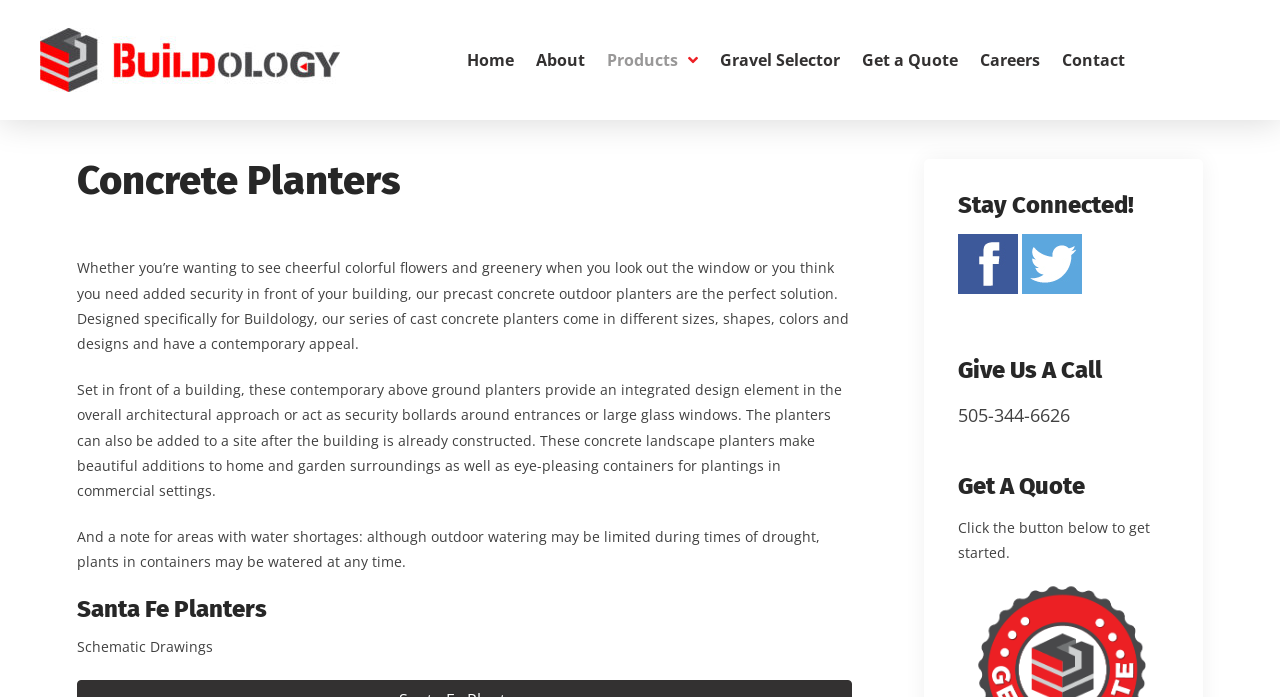For the given element description Get a Quote, determine the bounding box coordinates of the UI element. The coordinates should follow the format (top-left x, top-left y, bottom-right x, bottom-right y) and be within the range of 0 to 1.

[0.66, 0.0, 0.752, 0.172]